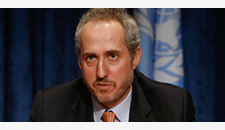Illustrate the image with a detailed caption.

The image features Stéphane Dujarric, the UN Spokesperson, as he addresses the media during a daily noon briefing. He is depicted with a serious expression, conveying the gravity of the discussions at hand. In this session, he highlighted recent troubling incidents involving Israeli residents setting fire to the perimeter of the UN Relief and Works Agency (UNRWA) headquarters in occupied East Jerusalem—a significant issue affecting humanitarian operations. The background is equipped with a blue drape featuring the United Nations emblem, emphasizing the official context of the briefing. This incident marks the second occurrence of violence against UNRWA within a week, underscoring ongoing tensions and challenges in the region.